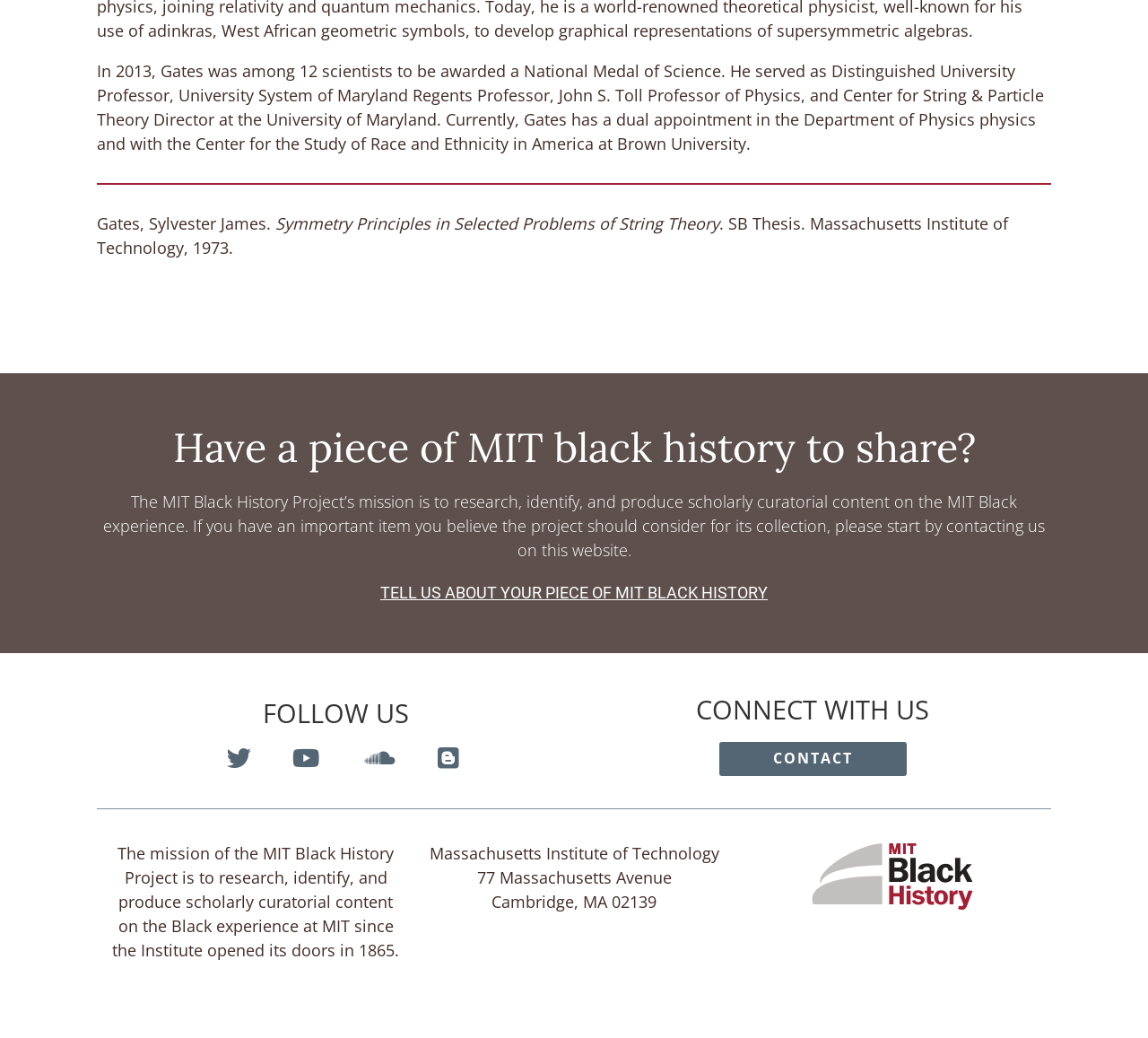From the element description Sound Cloud, predict the bounding box coordinates of the UI element. The coordinates must be specified in the format (top-left x, top-left y, bottom-right x, bottom-right y) and should be within the 0 to 1 range.

[0.291, 0.718, 0.344, 0.744]